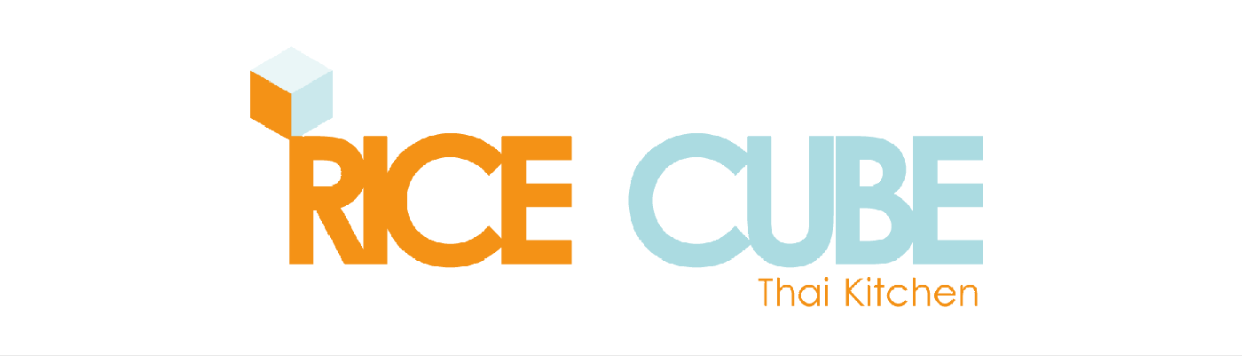What is the location of the restaurant?
Using the image as a reference, give a one-word or short phrase answer.

Lexington, MA